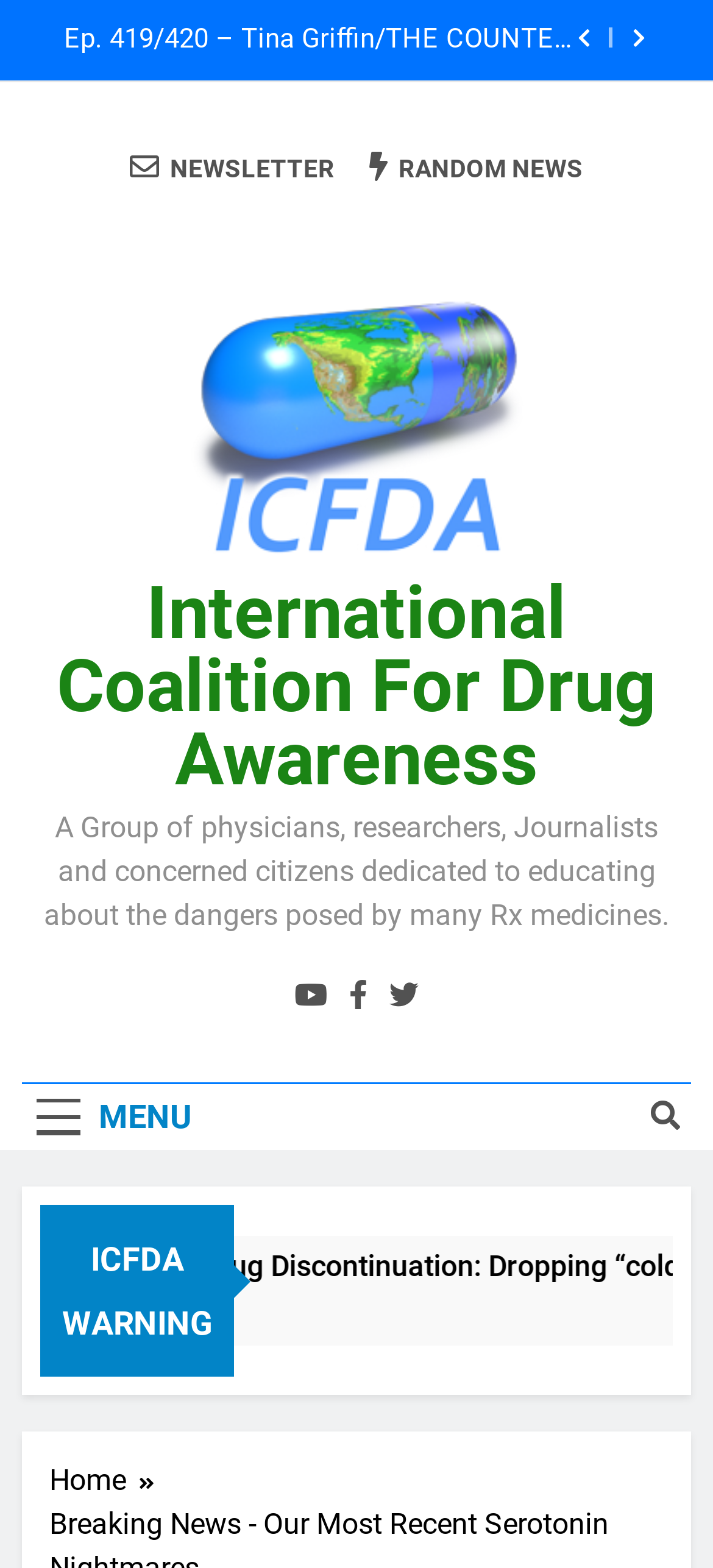What is the purpose of the organization?
Answer the question using a single word or phrase, according to the image.

Educating about Rx medicine dangers